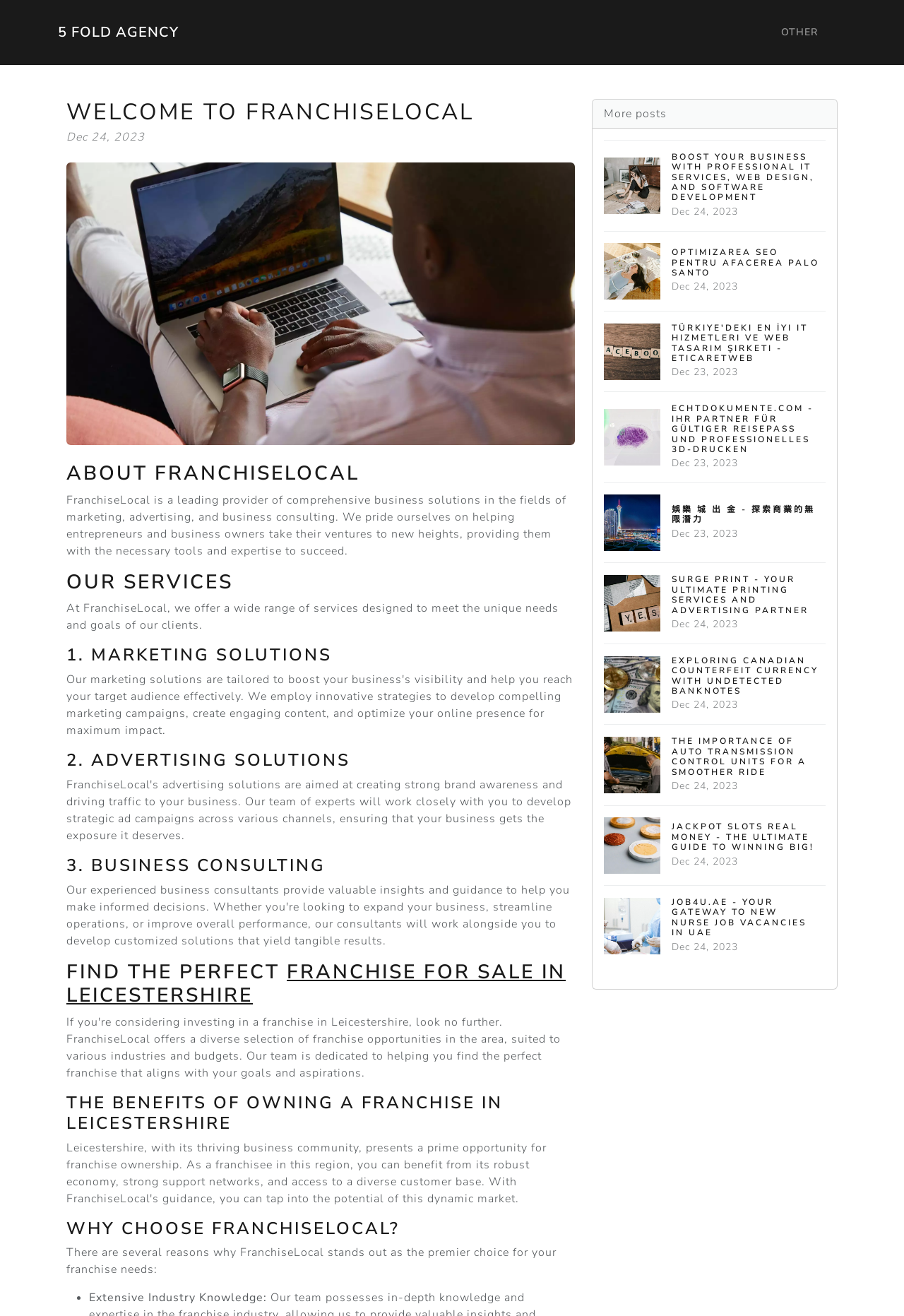Determine the bounding box coordinates of the element's region needed to click to follow the instruction: "Follow on Facebook". Provide these coordinates as four float numbers between 0 and 1, formatted as [left, top, right, bottom].

None